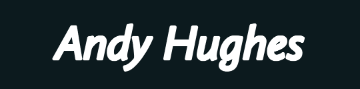What is the font style of the name 'Andy Hughes'?
Look at the screenshot and respond with one word or a short phrase.

Stylish, modern